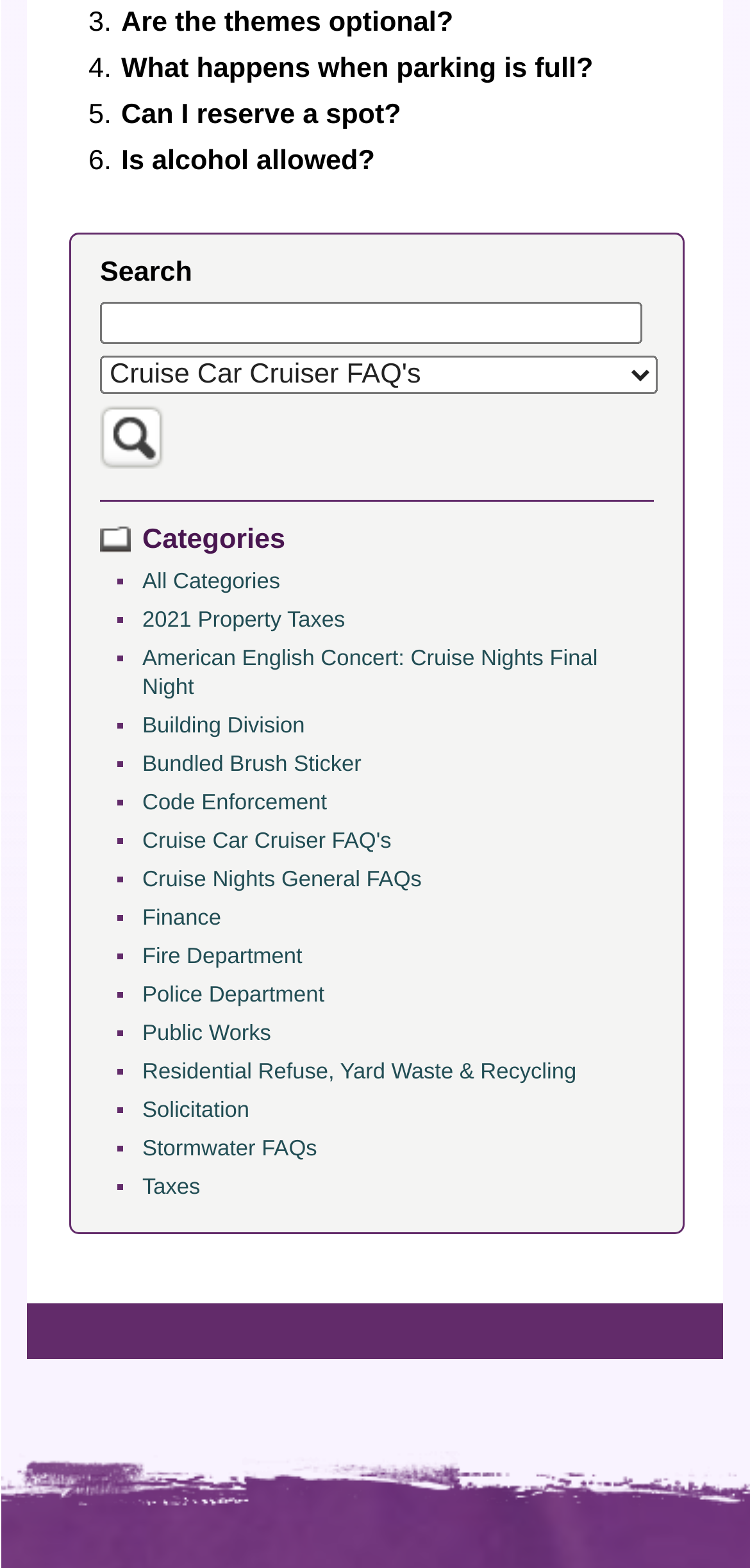Could you determine the bounding box coordinates of the clickable element to complete the instruction: "View all categories"? Provide the coordinates as four float numbers between 0 and 1, i.e., [left, top, right, bottom].

[0.19, 0.365, 0.374, 0.379]